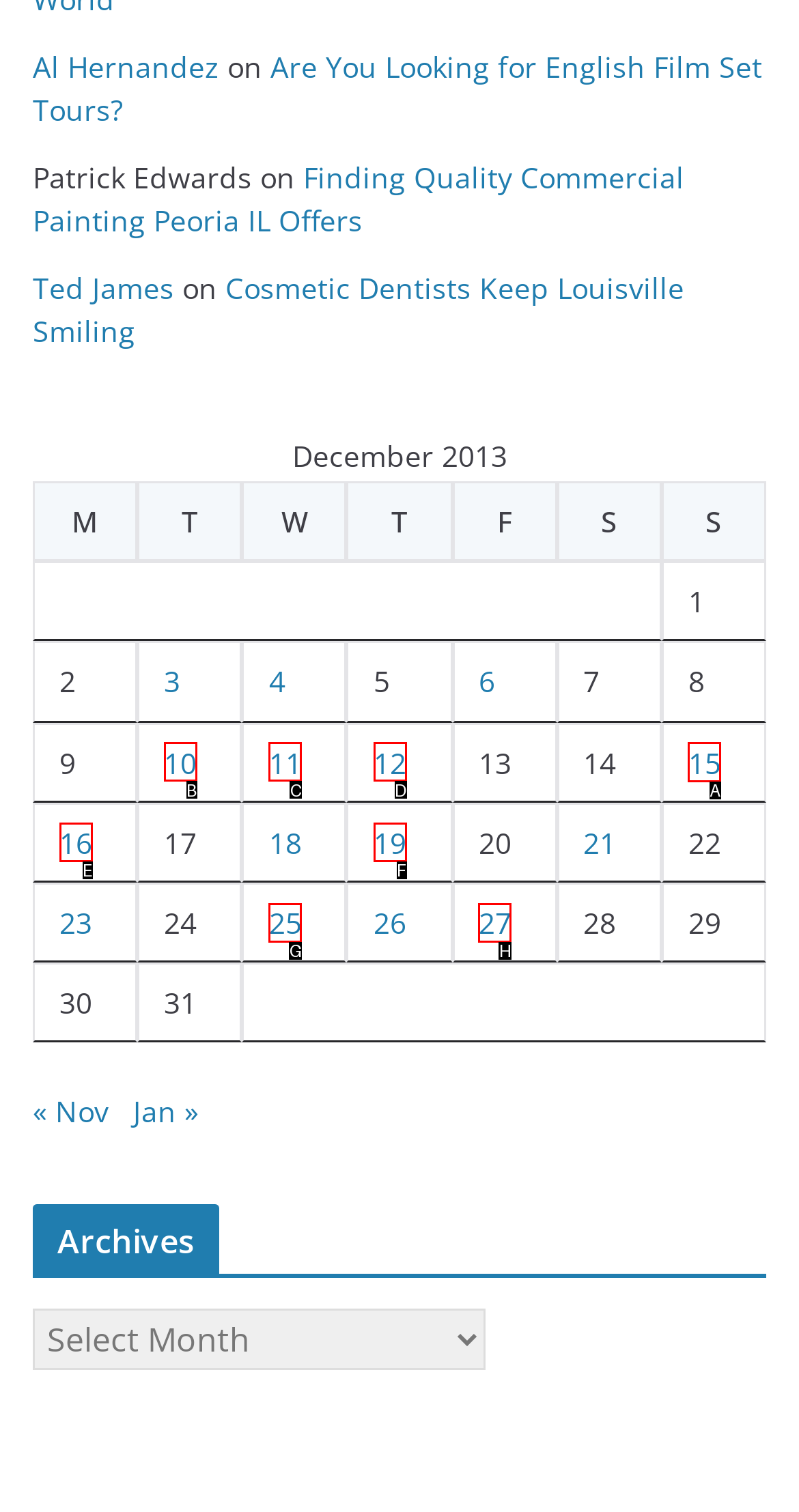Determine which HTML element should be clicked for this task: Click on the link 'Posts published on December 15, 2013'
Provide the option's letter from the available choices.

A